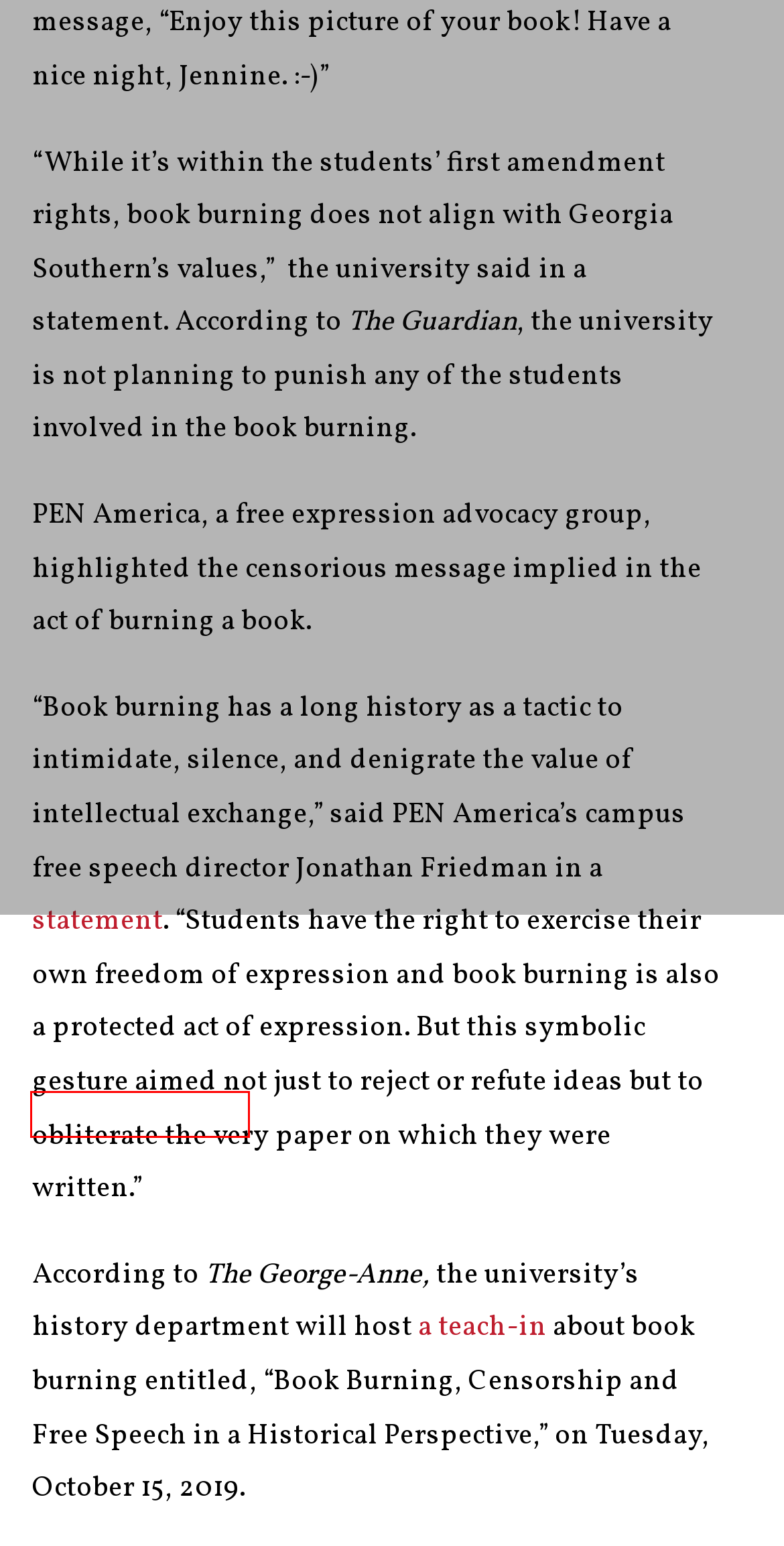Inspect the provided webpage screenshot, concentrating on the element within the red bounding box. Select the description that best represents the new webpage after you click the highlighted element. Here are the candidates:
A. Videos and Podcasts Archives - First Amendment Watch
B. Sign Up for the First Amendment Watch Newsletter
C. History Speaks Archives - First Amendment Watch
D. About - First Amendment Watch
E. Georgia Archives - First Amendment Watch
F. Book Burning Archives - First Amendment Watch
G. Censorship Archives - First Amendment Watch
H. Short Video Lessons on First Amendment Principles

F